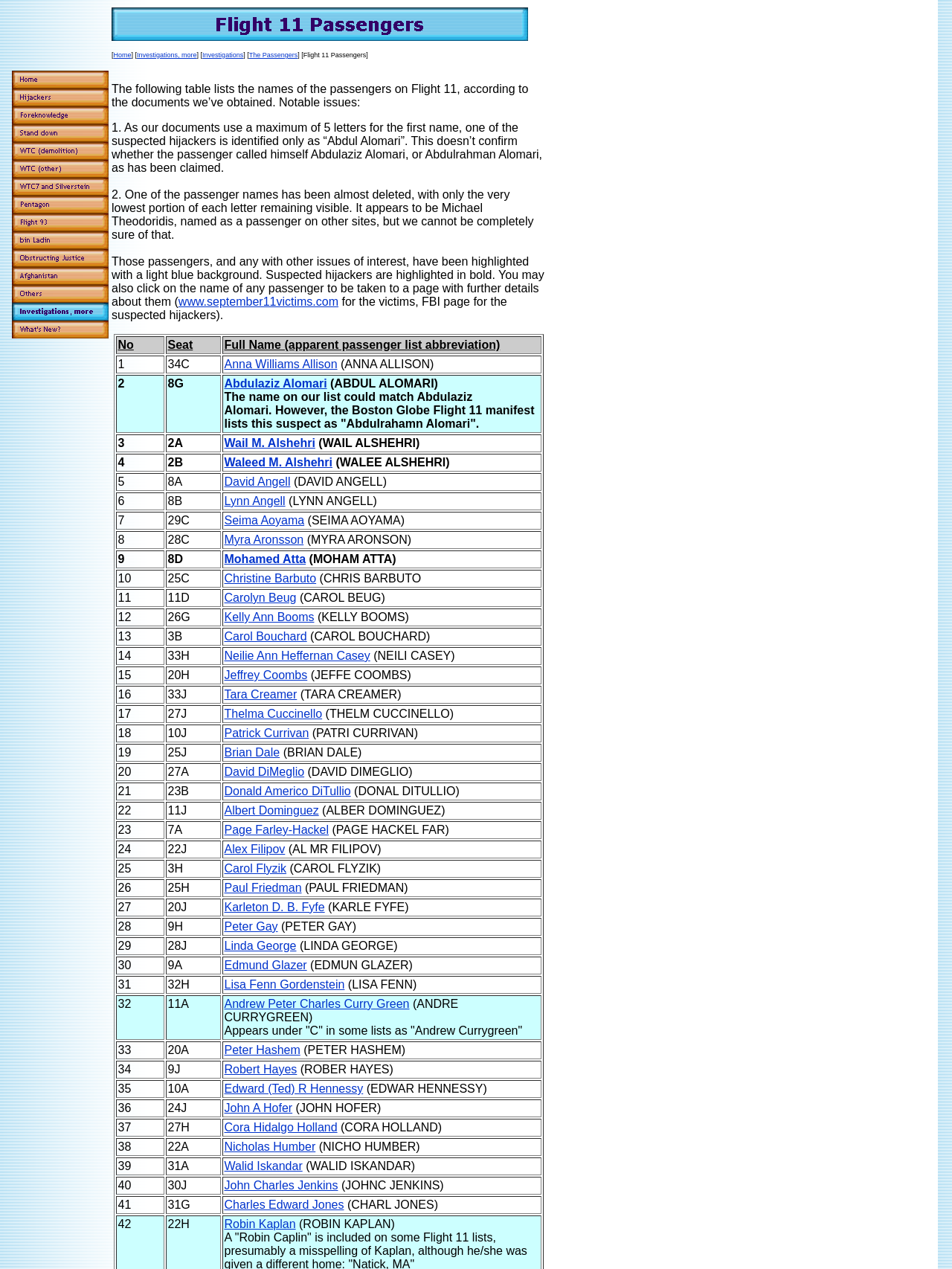Pinpoint the bounding box coordinates for the area that should be clicked to perform the following instruction: "Click on Afghanistan".

[0.012, 0.216, 0.114, 0.226]